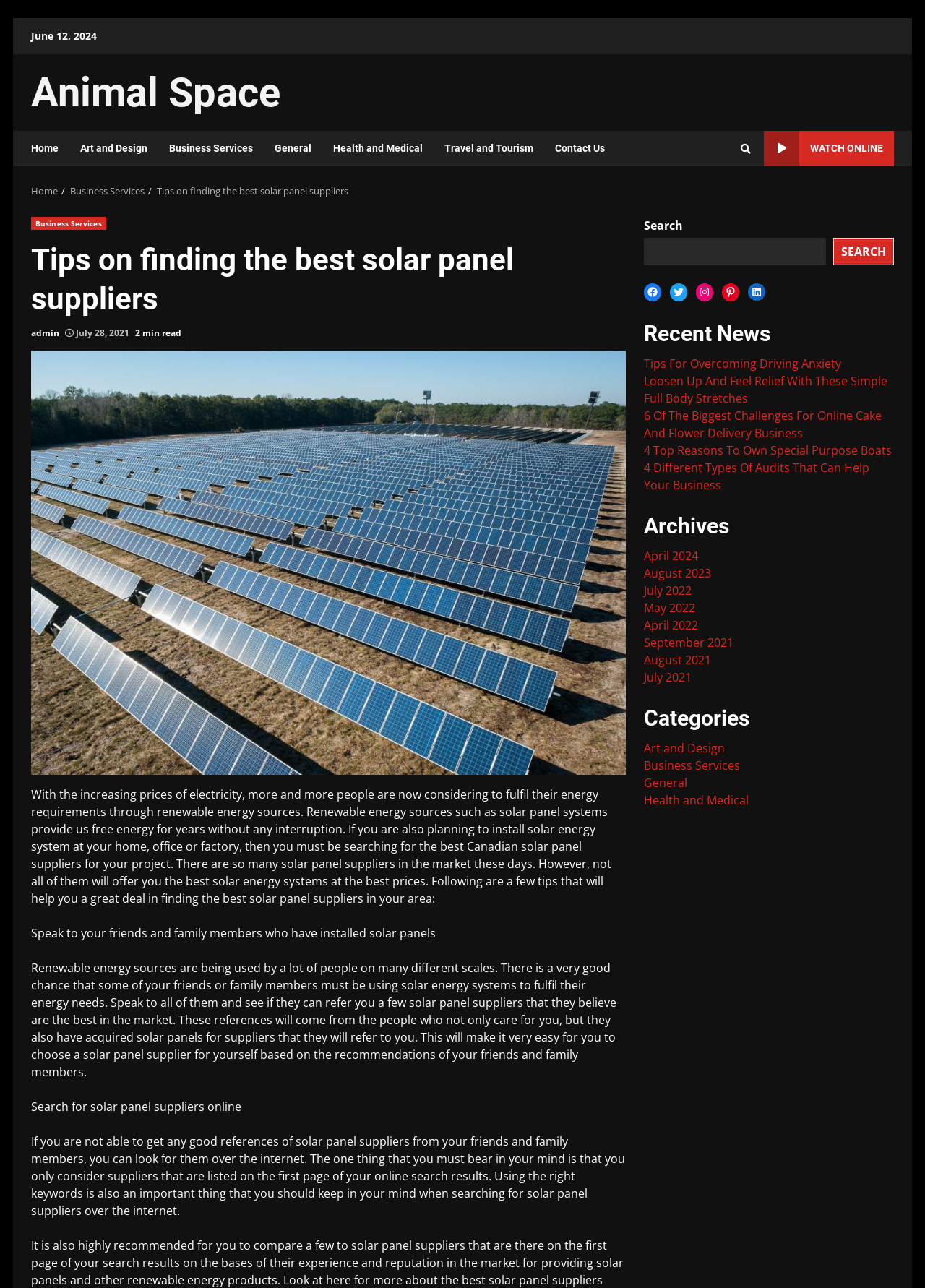Extract the text of the main heading from the webpage.

Tips on finding the best solar panel suppliers